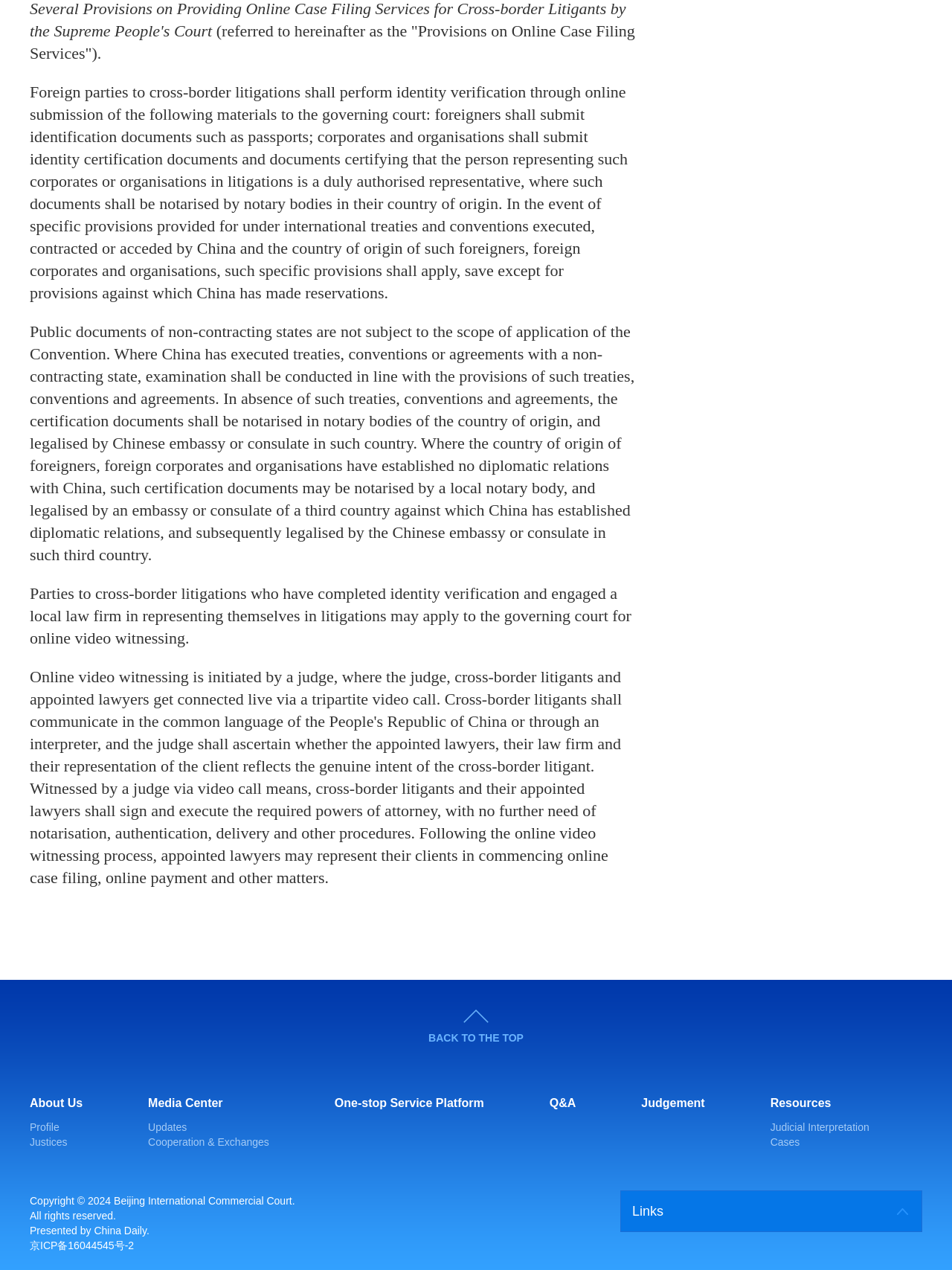Please specify the bounding box coordinates of the area that should be clicked to accomplish the following instruction: "go to one-stop service platform". The coordinates should consist of four float numbers between 0 and 1, i.e., [left, top, right, bottom].

[0.351, 0.863, 0.508, 0.875]